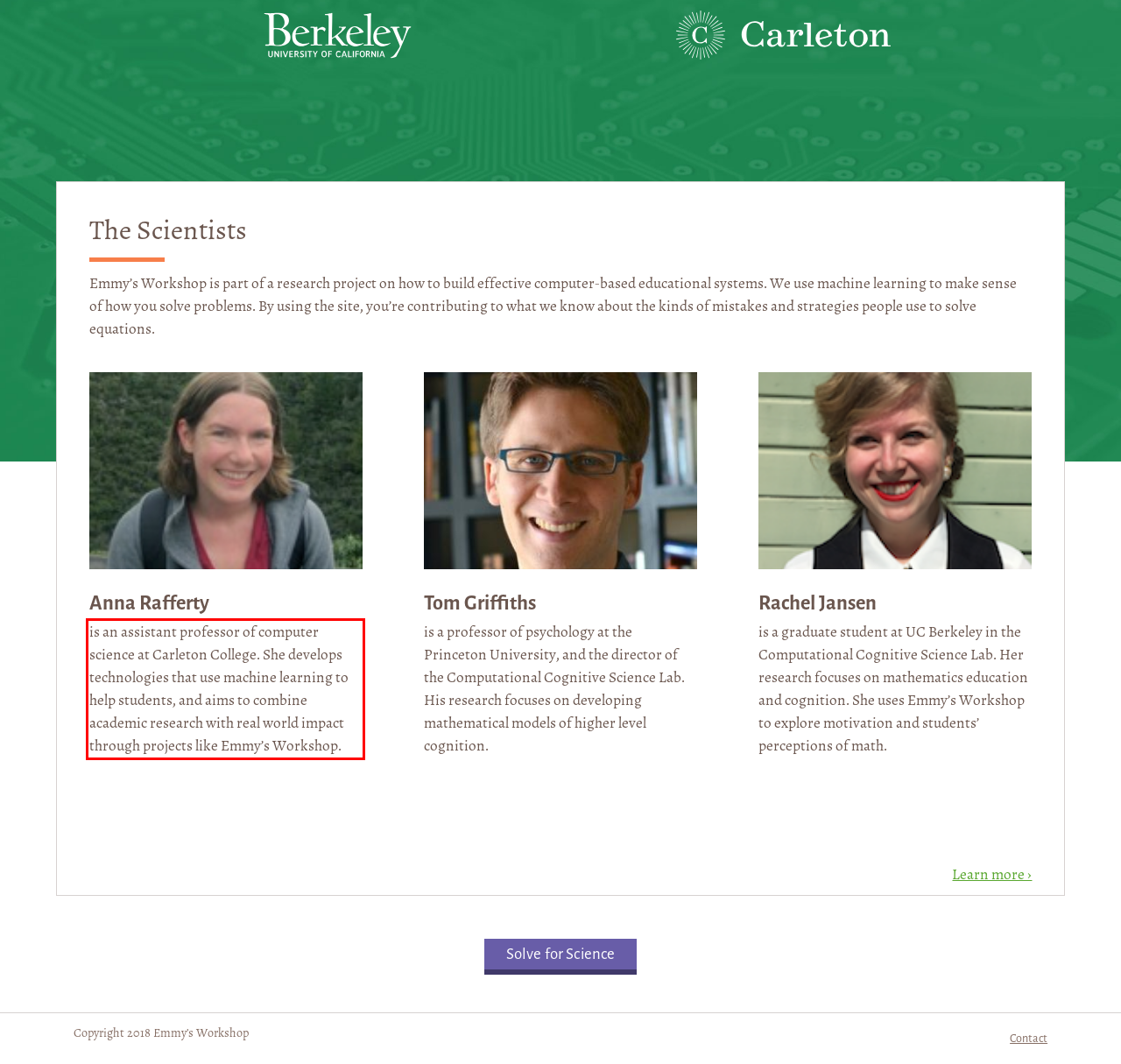Please identify and extract the text content from the UI element encased in a red bounding box on the provided webpage screenshot.

is an assistant professor of computer science at Carleton College. She develops technologies that use machine learning to help students, and aims to combine academic research with real world impact through projects like Emmy’s Workshop.